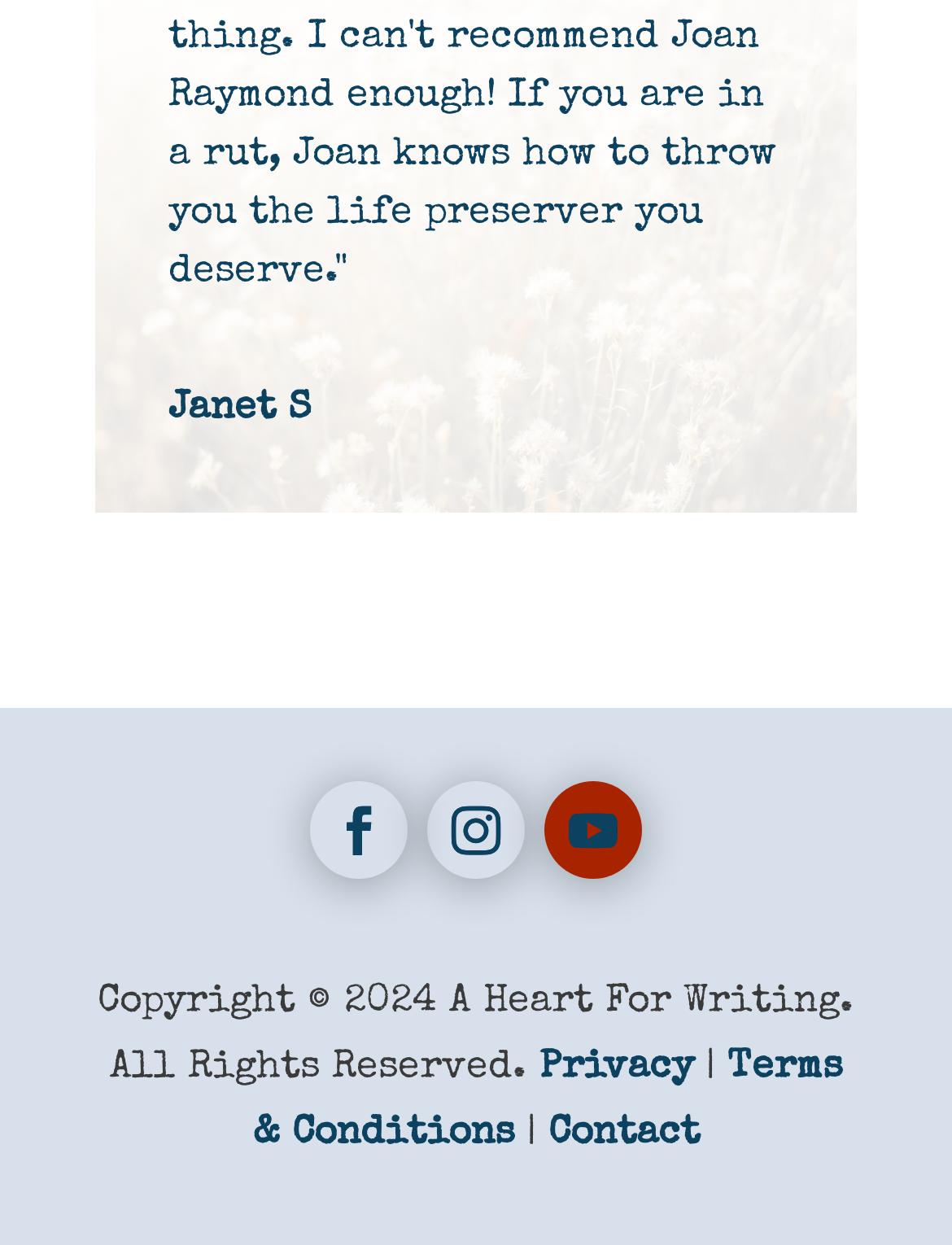What is the year of copyright?
Answer with a single word or short phrase according to what you see in the image.

2024